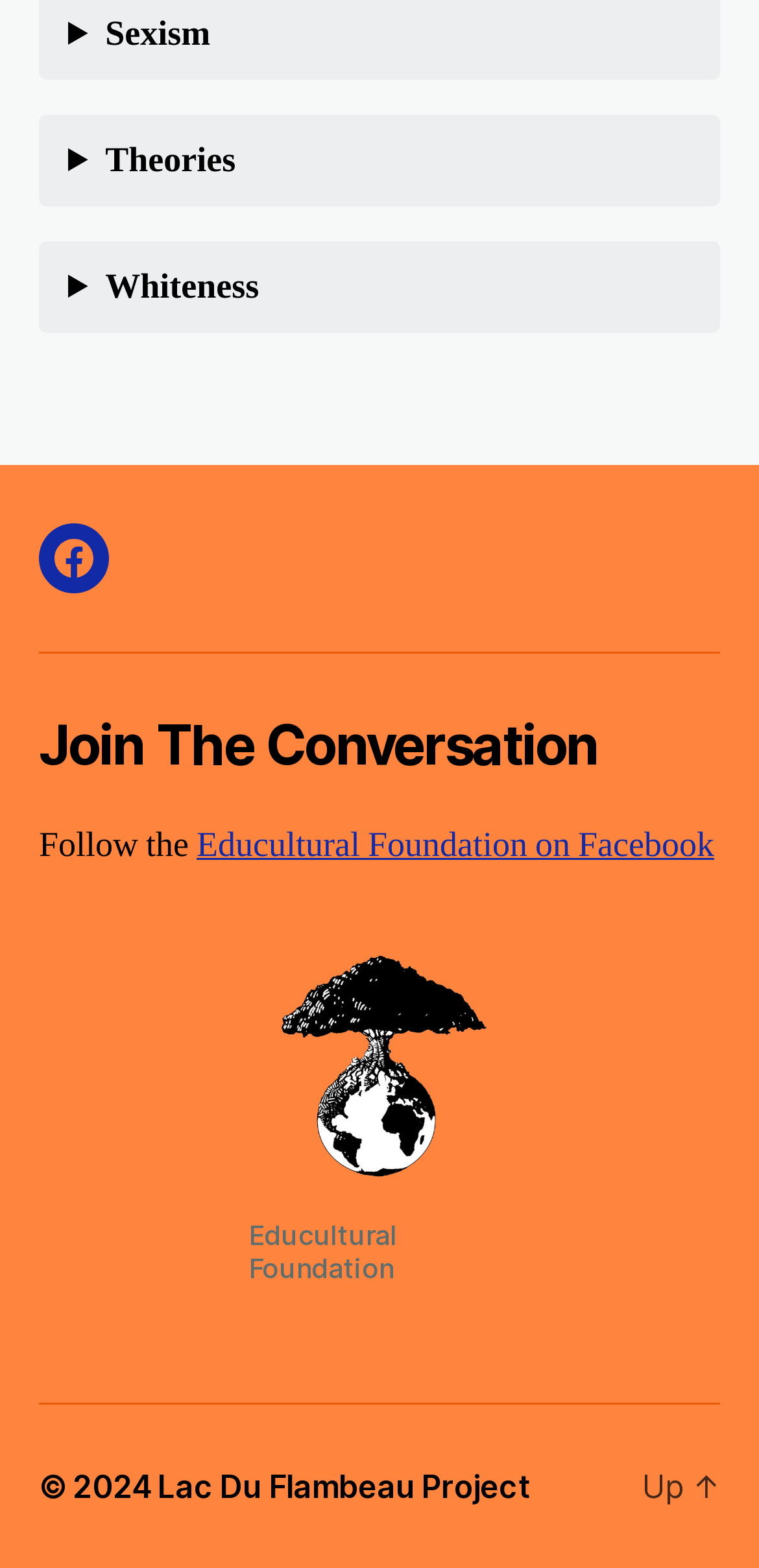What is the purpose of the disclosure triangles?
Please look at the screenshot and answer in one word or a short phrase.

To expand or collapse details